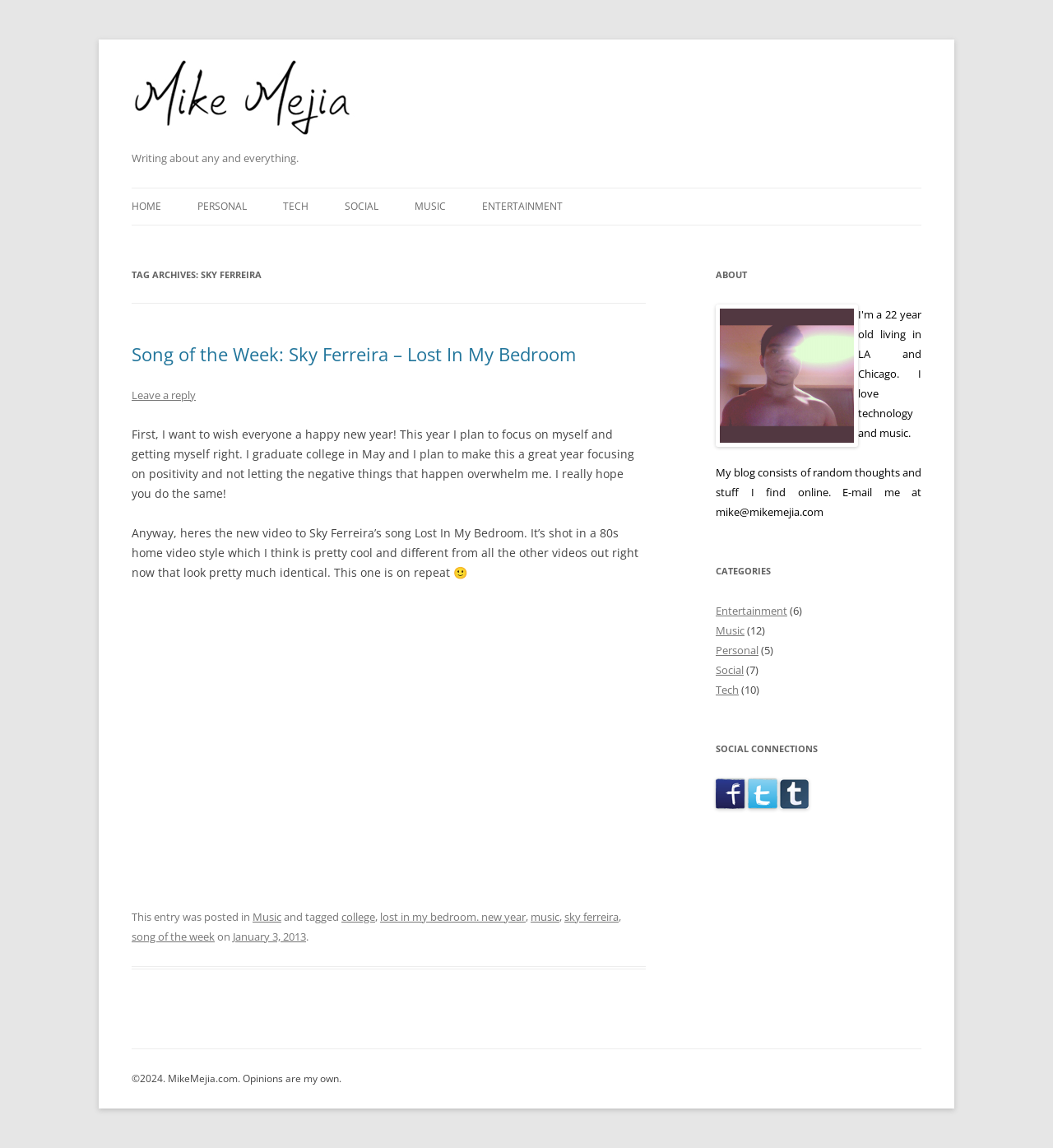Determine the bounding box coordinates of the clickable region to carry out the instruction: "View the ABOUT section".

[0.68, 0.231, 0.875, 0.248]